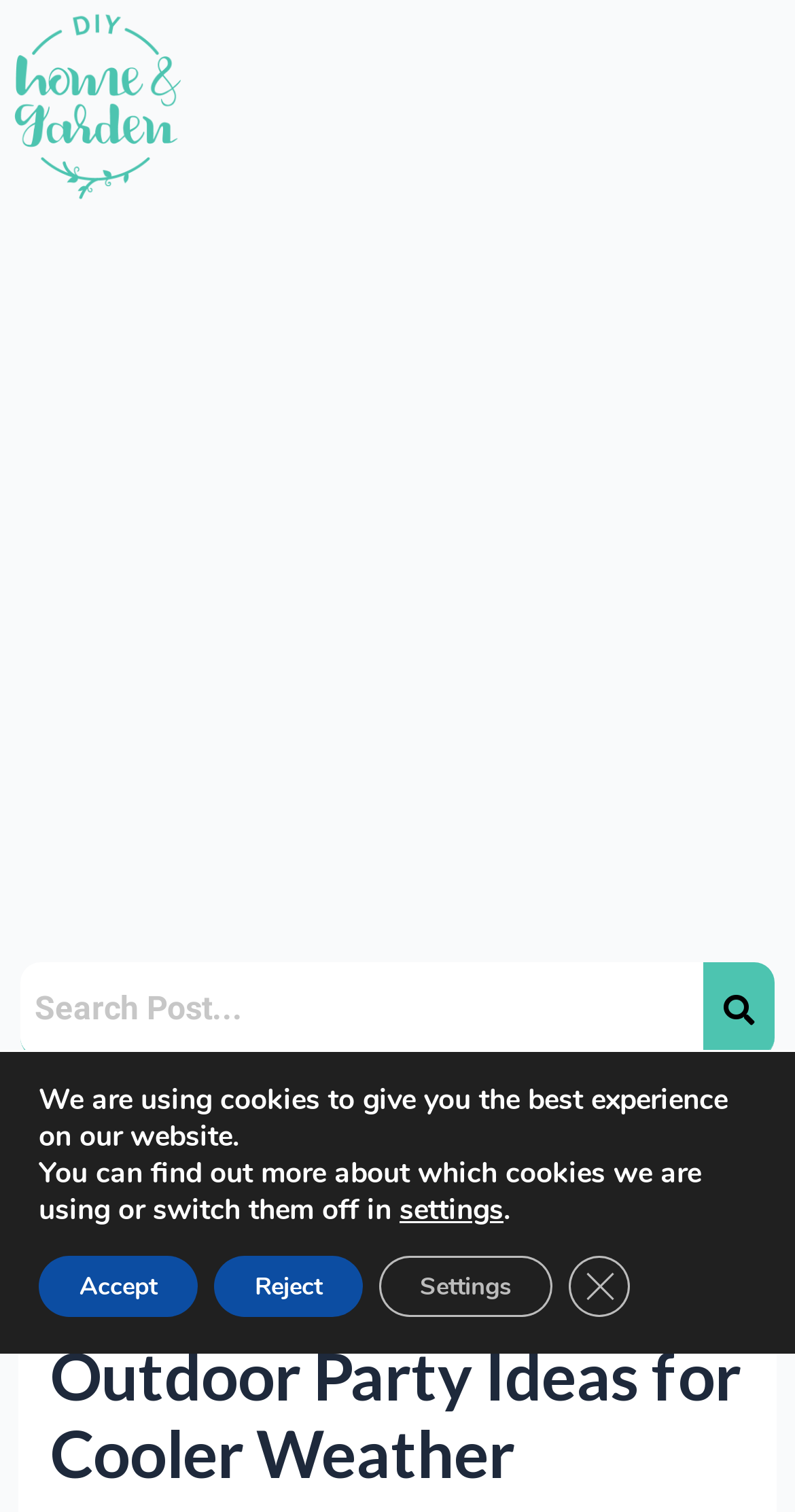Using the element description: "aria-label="Advertisement" name="aswift_1" title="Advertisement"", determine the bounding box coordinates. The coordinates should be in the format [left, top, right, bottom], with values between 0 and 1.

[0.0, 0.147, 1.0, 0.585]